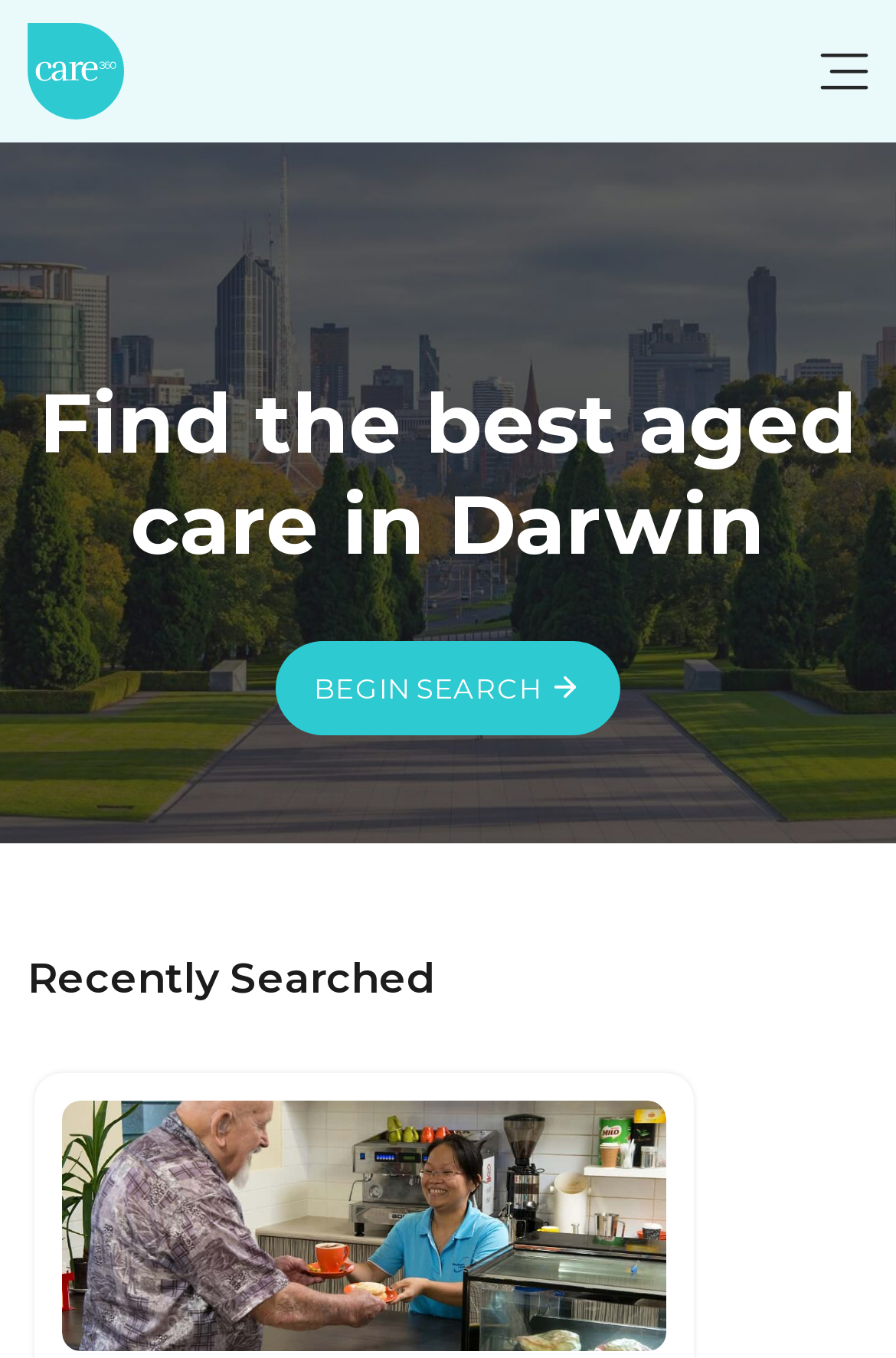Please determine the bounding box coordinates for the UI element described as: "alt="Care360"".

[0.031, 0.016, 0.139, 0.088]